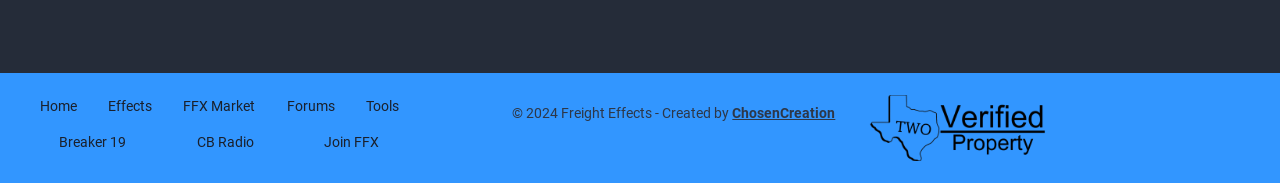Please examine the image and answer the question with a detailed explanation:
Is there a copyright notice on the webpage?

I found a static text element in the footer section of the webpage that says '© 2024 Freight Effects - Created by'. This is a common format for a copyright notice, indicating that the content of the webpage is protected by copyright.